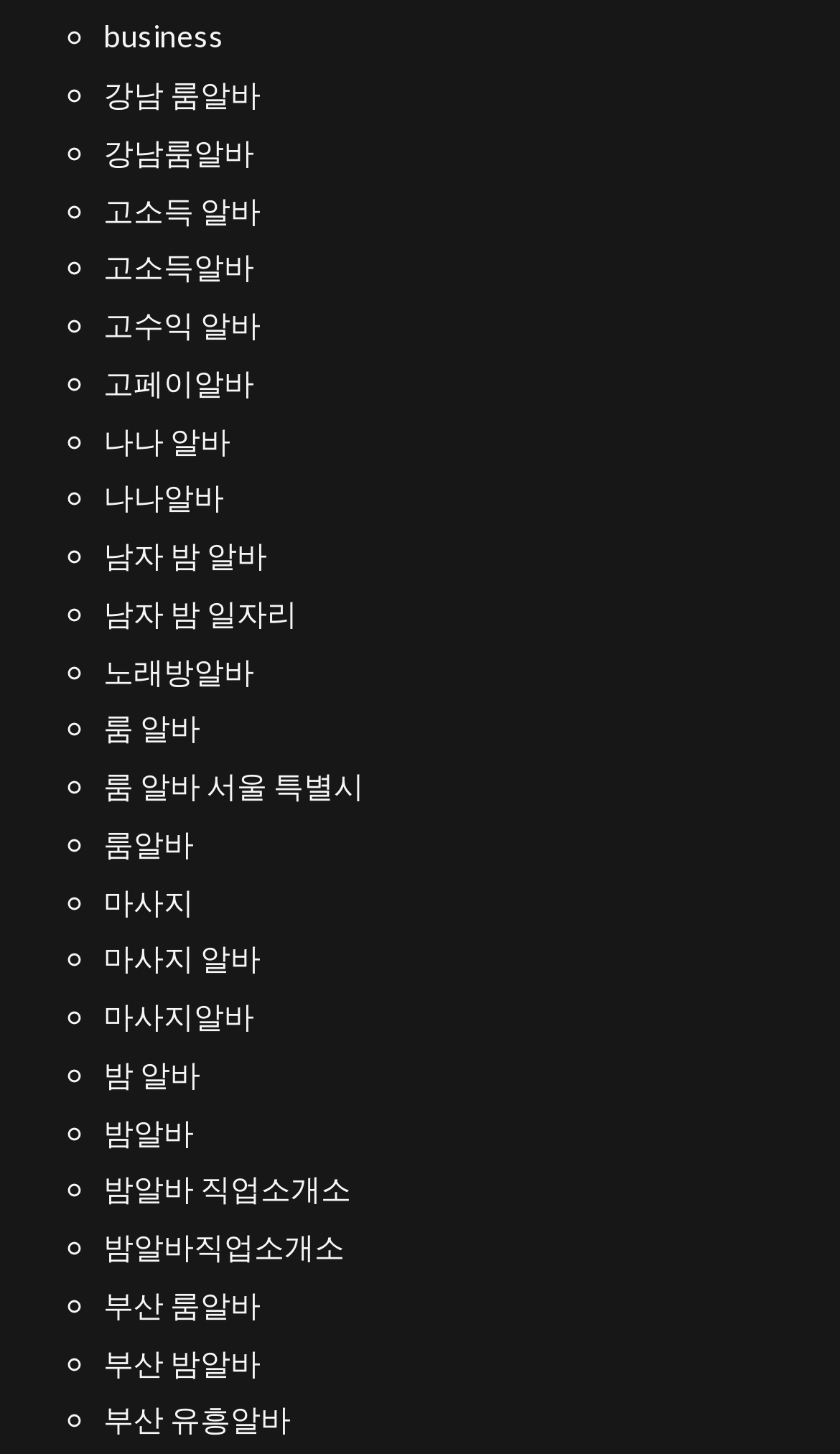Find the bounding box coordinates of the element you need to click on to perform this action: 'click business'. The coordinates should be represented by four float values between 0 and 1, in the format [left, top, right, bottom].

[0.123, 0.012, 0.267, 0.037]